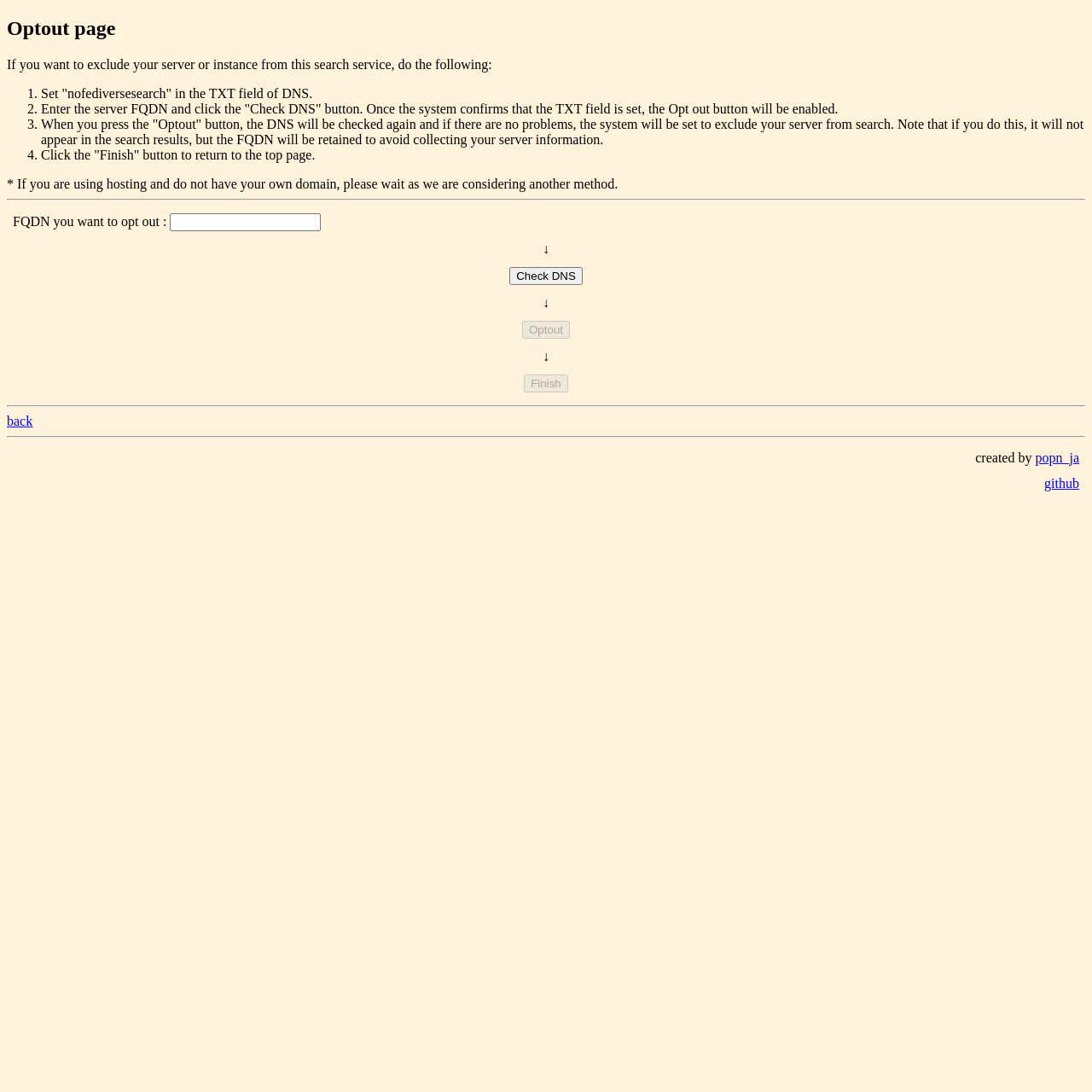How many steps are required to opt out?
Answer the question with as much detail as possible.

The webpage provides a list of instructions to opt out of the search service, which consists of 4 steps. These steps are numbered from 1 to 4 and include setting a TXT field in DNS, checking DNS, pressing the Optout button, and clicking the Finish button.